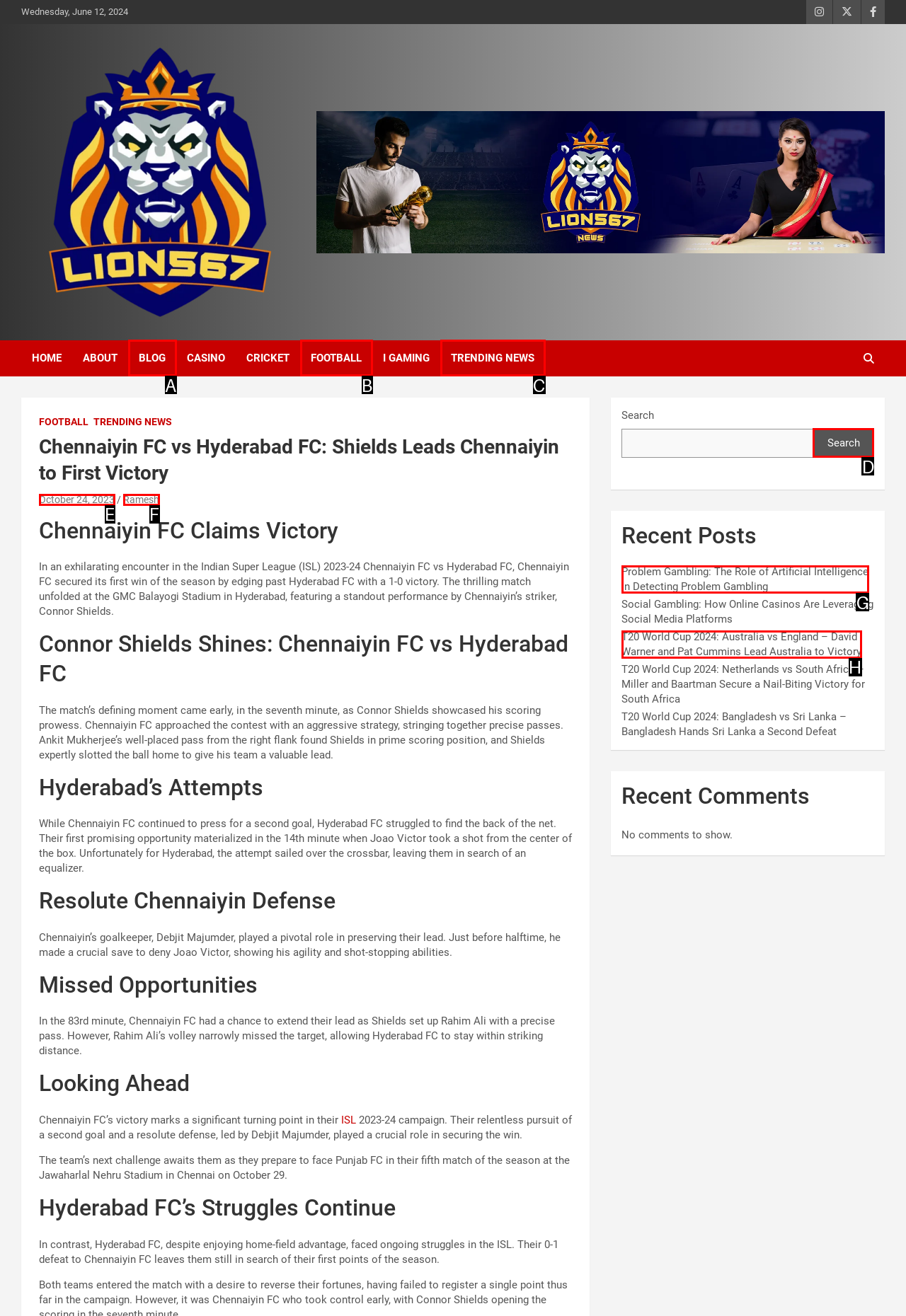Point out the UI element to be clicked for this instruction: View the current Fulshear, TX weather report. Provide the answer as the letter of the chosen element.

None